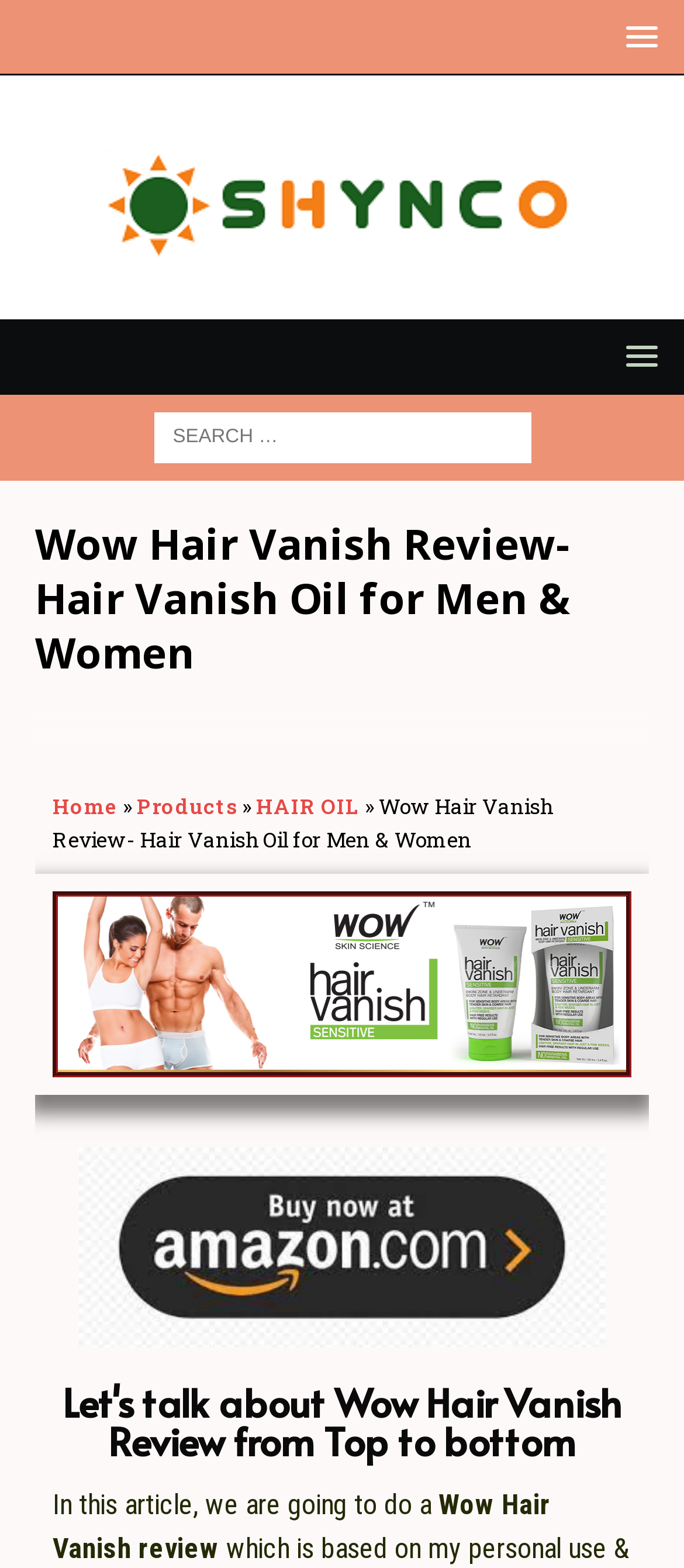How many navigation links are there?
Please provide a comprehensive answer based on the visual information in the image.

There are four navigation links: 'Home', 'Products', 'HAIR OIL', and another link with no text content. These links are located below the search bar and are part of the main navigation menu.